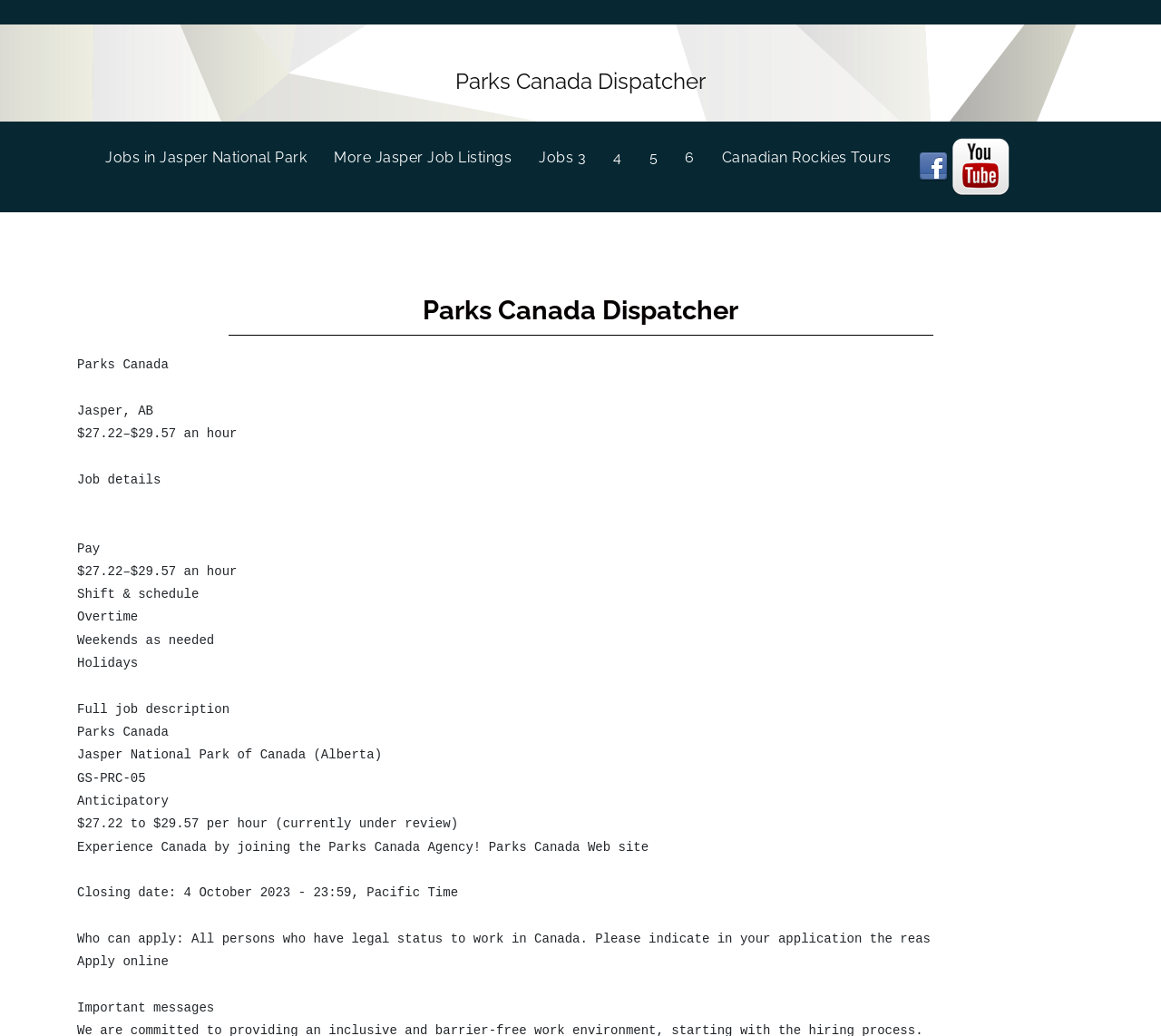Please determine the bounding box coordinates of the clickable area required to carry out the following instruction: "Explore more job listings in Jasper". The coordinates must be four float numbers between 0 and 1, represented as [left, top, right, bottom].

[0.288, 0.133, 0.464, 0.172]